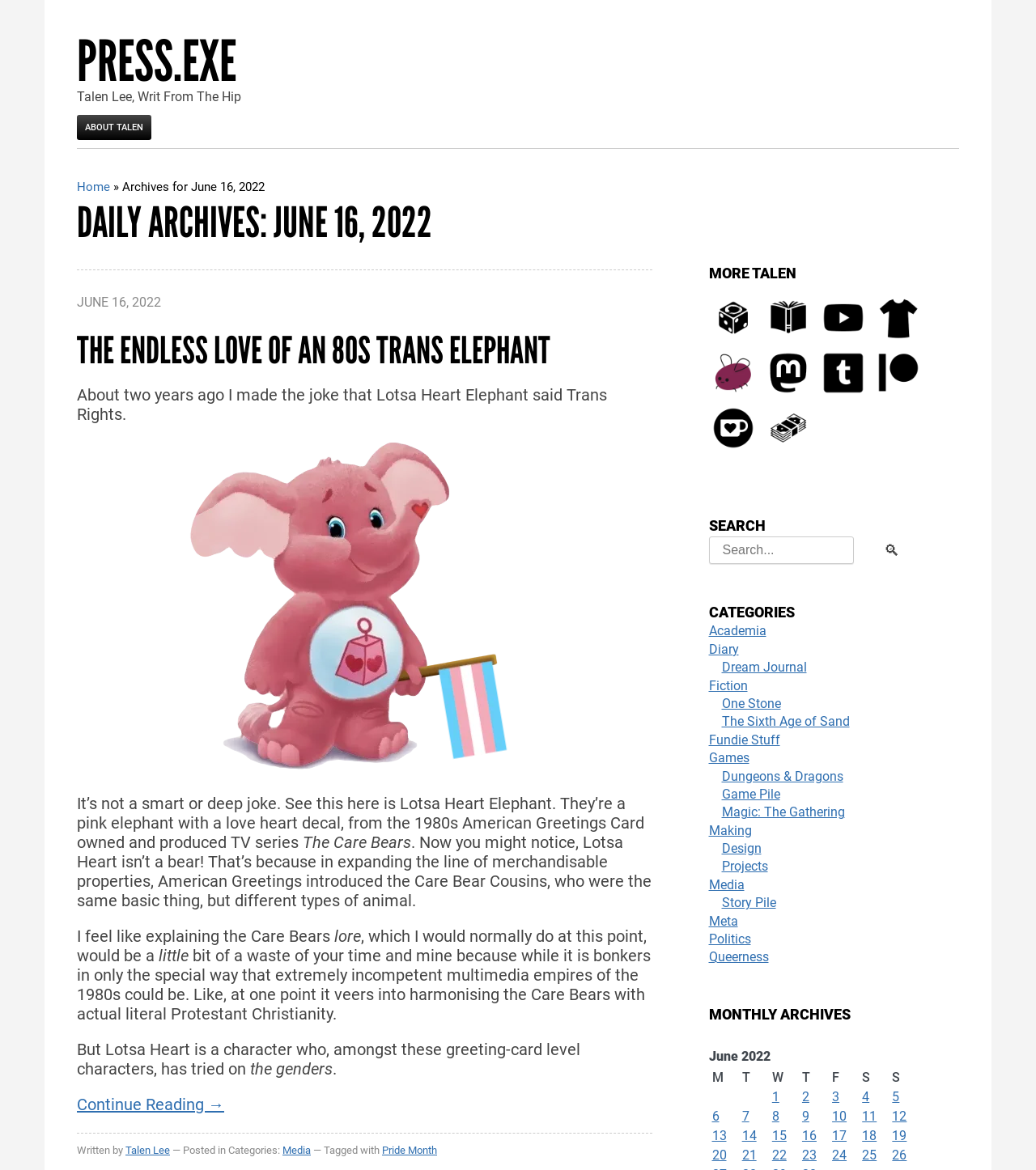Find and specify the bounding box coordinates that correspond to the clickable region for the instruction: "Read the article about THE ENDLESS LOVE OF AN 80S TRANS ELEPHANT".

[0.074, 0.252, 0.629, 0.322]